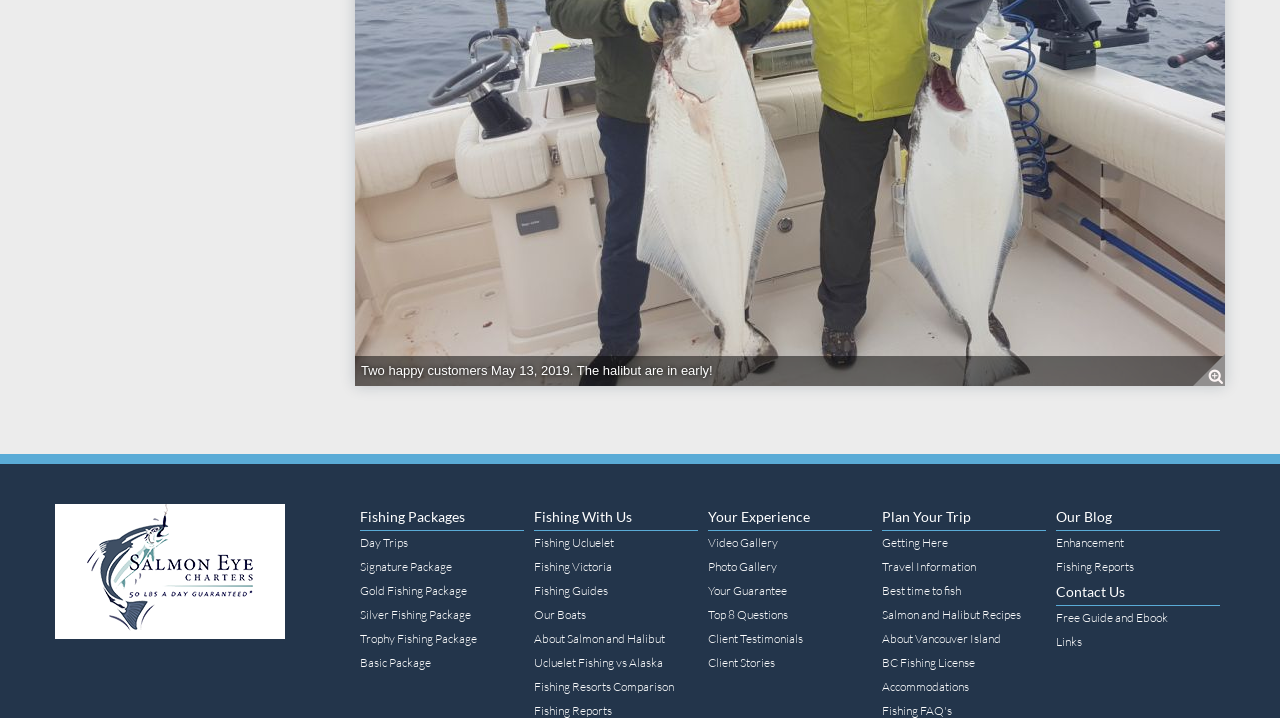Please predict the bounding box coordinates of the element's region where a click is necessary to complete the following instruction: "Explore Your Experience". The coordinates should be represented by four float numbers between 0 and 1, i.e., [left, top, right, bottom].

[0.553, 0.702, 0.681, 0.74]